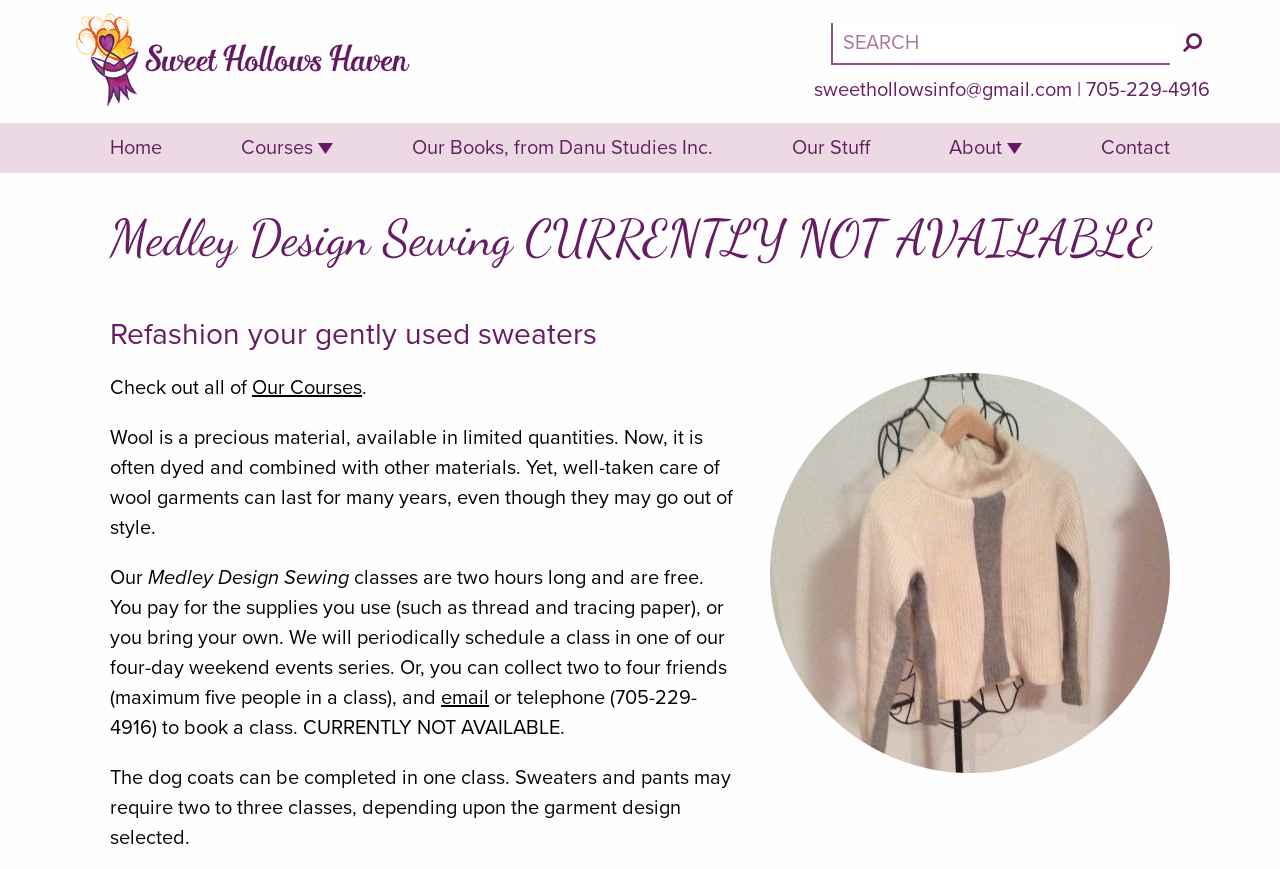Could you find the bounding box coordinates of the clickable area to complete this instruction: "Go to home page"?

[0.055, 0.104, 0.328, 0.132]